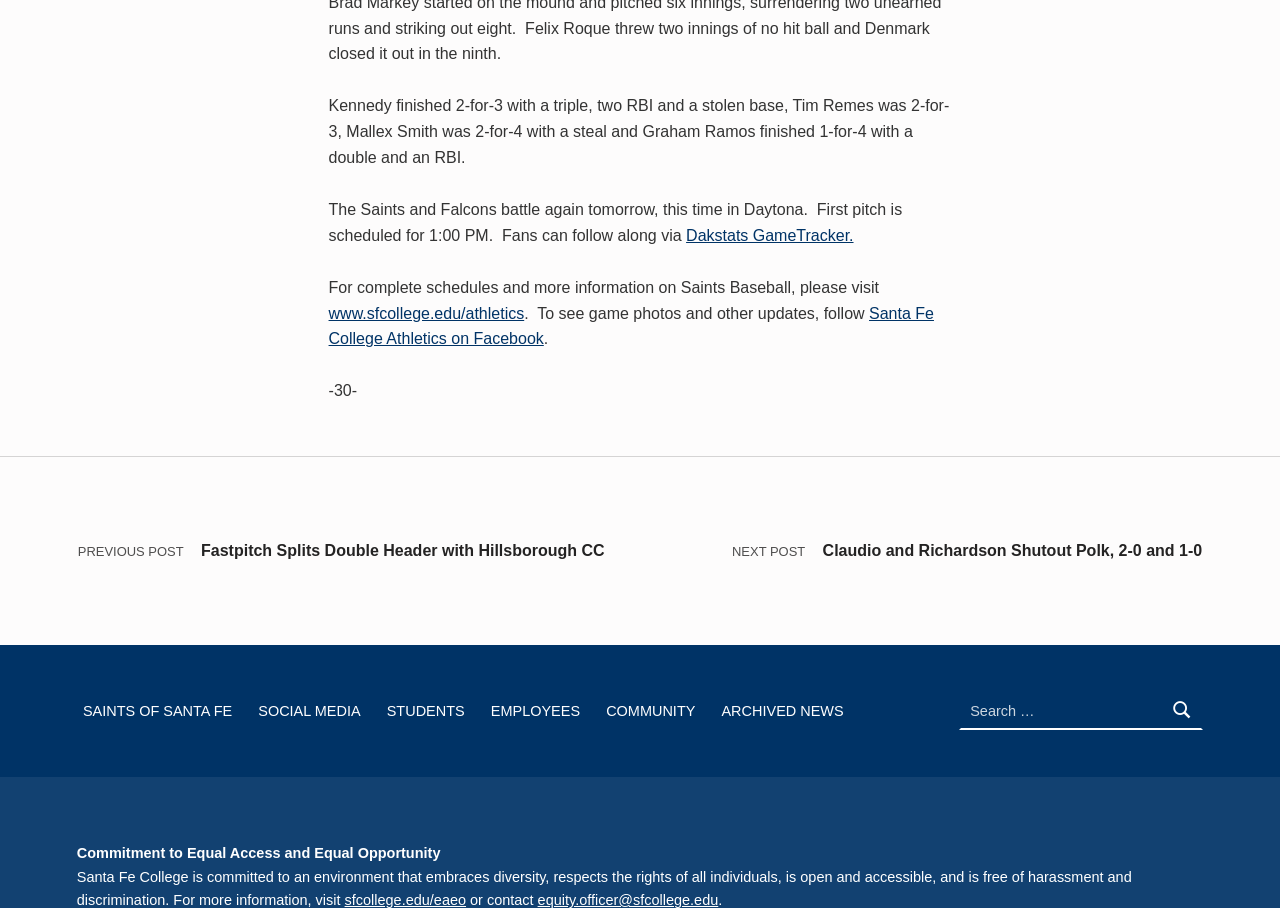Kindly determine the bounding box coordinates for the area that needs to be clicked to execute this instruction: "Search for news".

[0.907, 0.756, 0.94, 0.809]